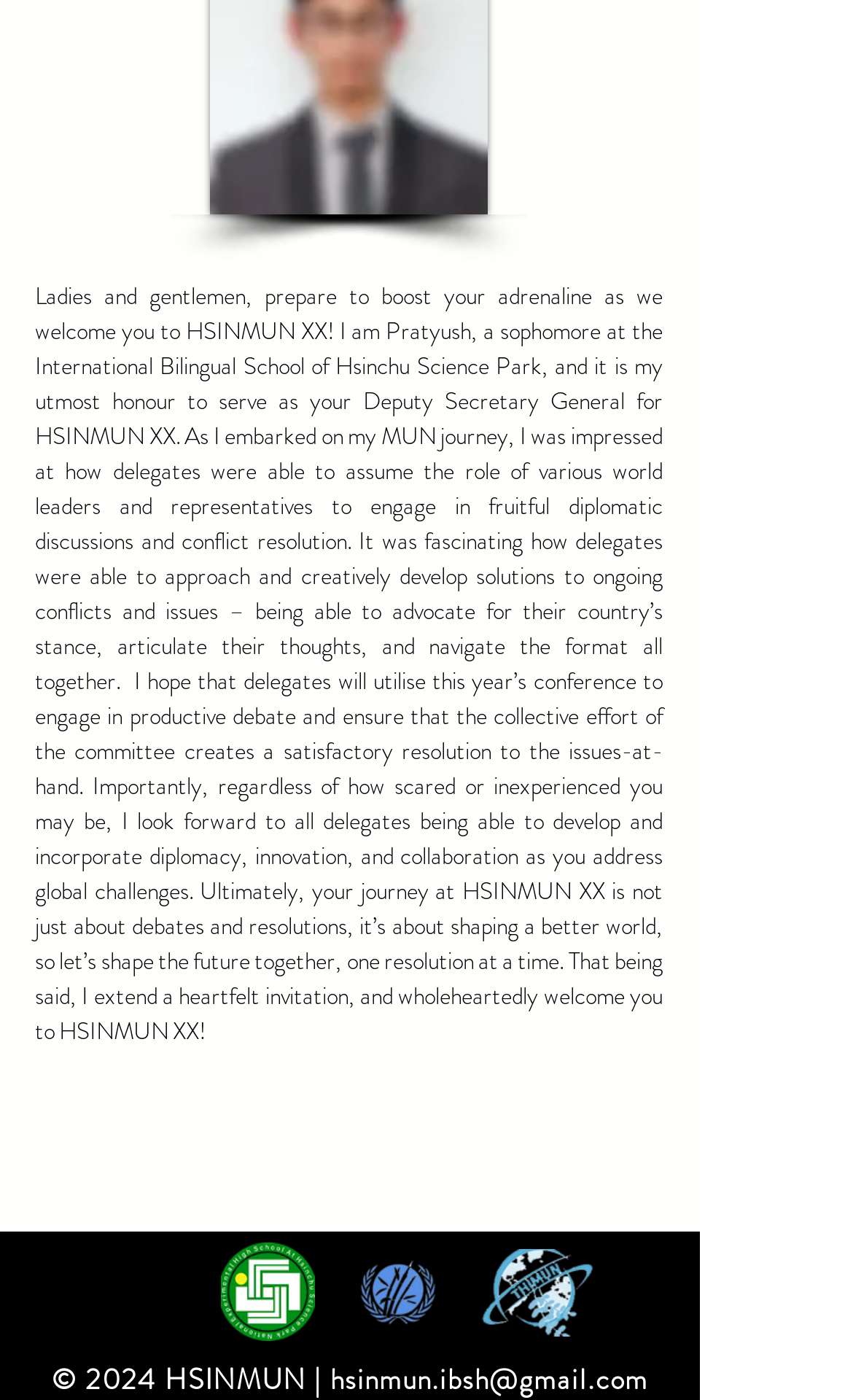Observe the image and answer the following question in detail: What is the copyright year of HSINMUN?

The answer can be found in the StaticText element with ID 95, which contains the copyright information '© 2024 HSINMUN |'.